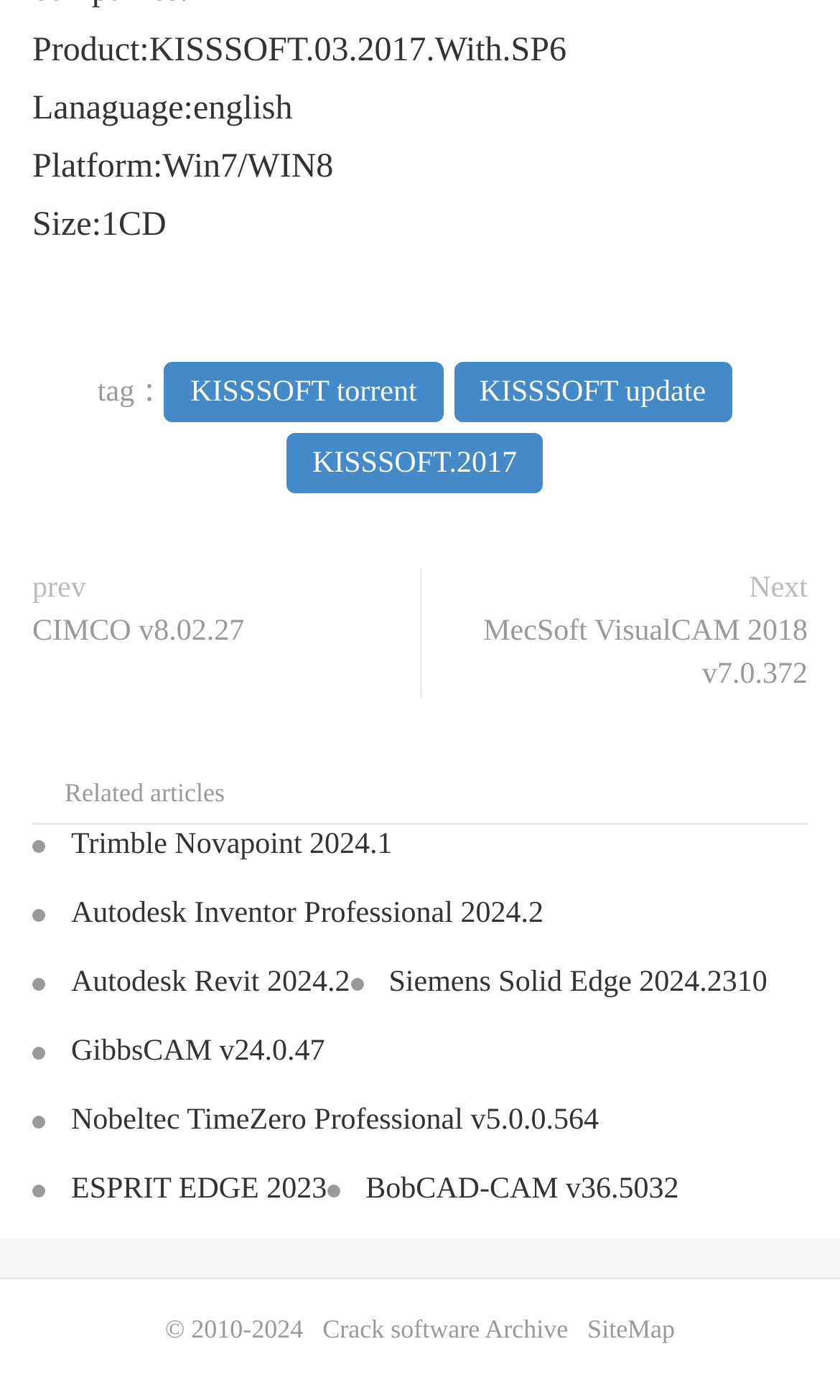How many related articles are there?
Look at the screenshot and respond with a single word or phrase.

9